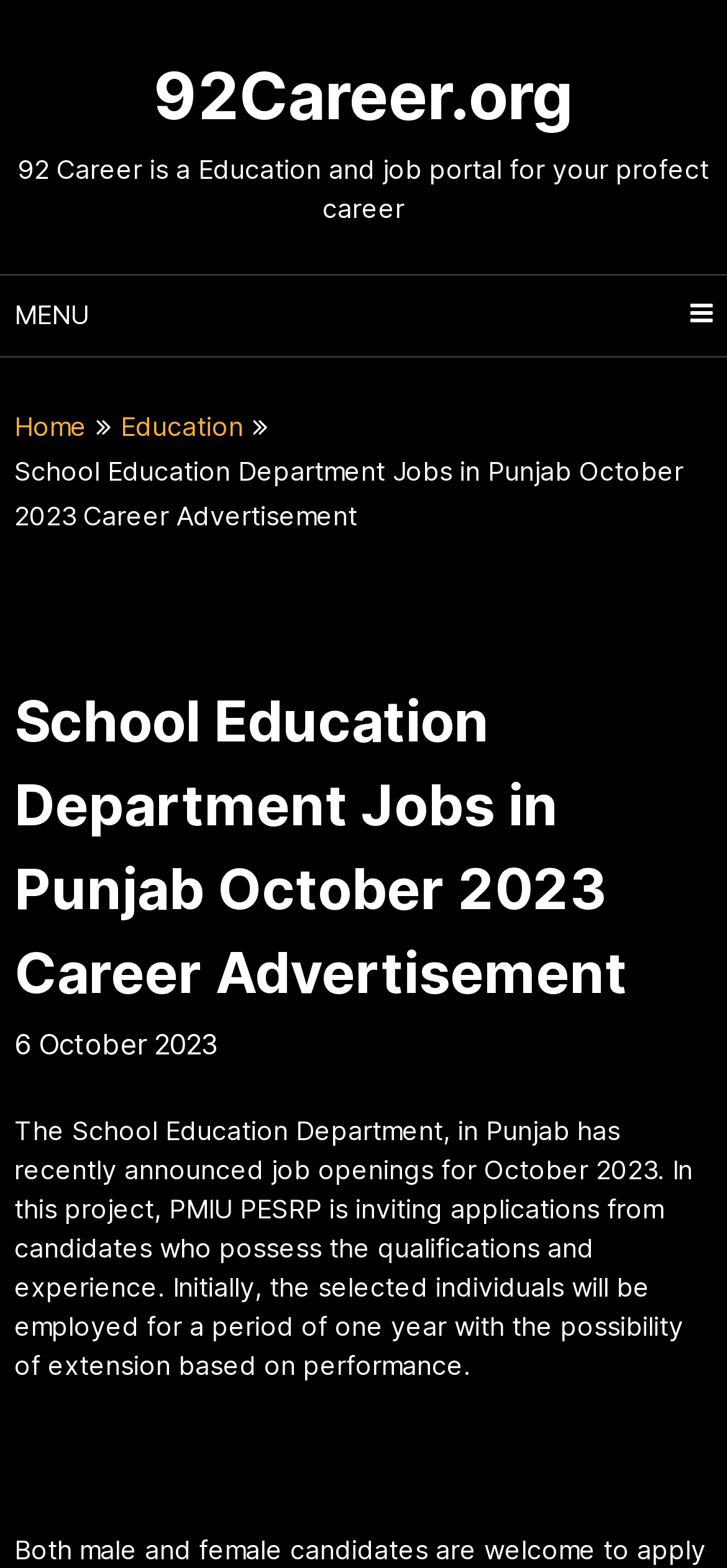What is the name of the project inviting applications?
Provide a detailed answer to the question using information from the image.

The name of the project inviting applications can be found in the paragraph of text that describes the job openings, which states that 'In this project, PMIU PESRP is inviting applications from candidates who possess the qualifications and experience'.